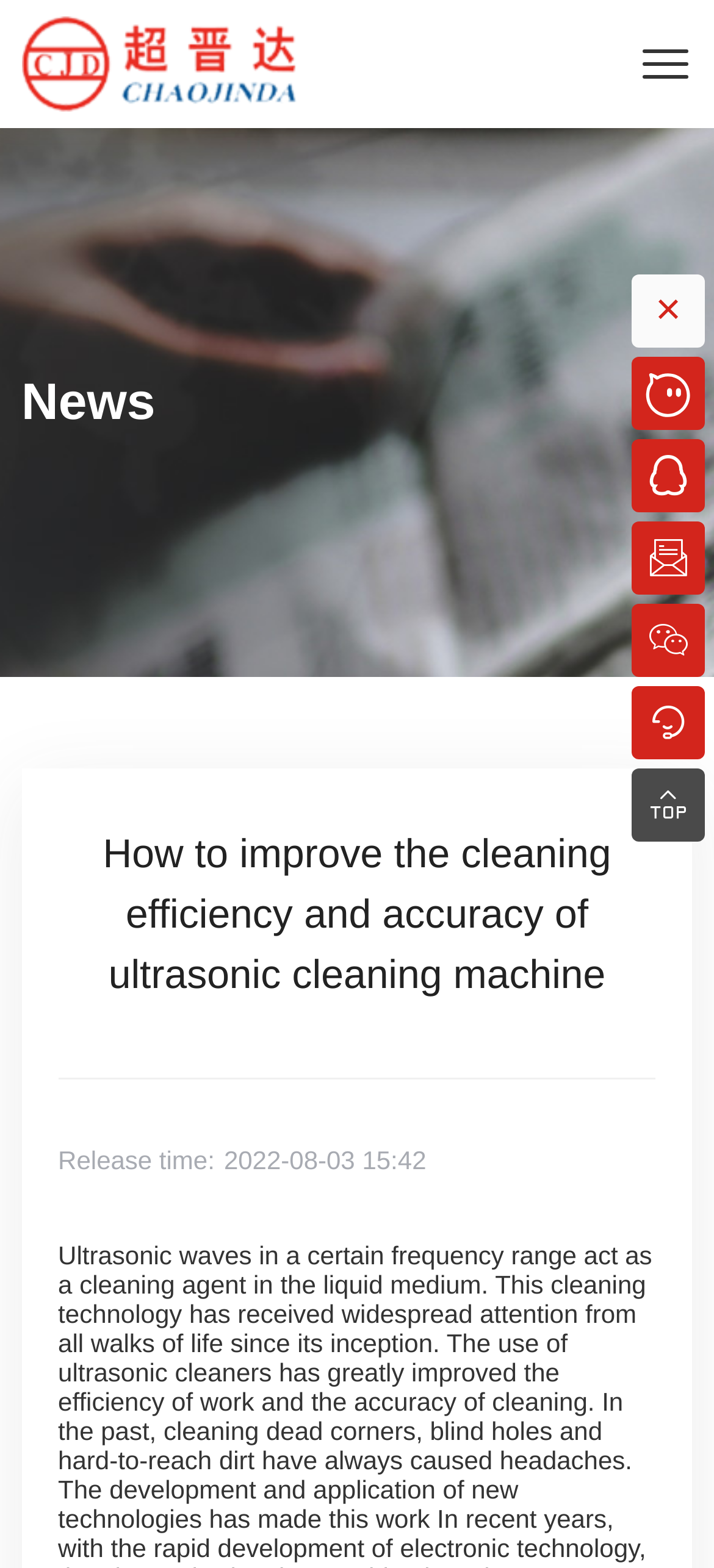Create a detailed description of the webpage's content and layout.

The webpage is about Shenzhen Chaojinda Ultrasonic Engineering Equipment Co., Ltd., a company that specializes in customizing ultrasonic cleaning machines and equipment. 

At the top of the page, there is a navigation menu with a link to the company's homepage. Below the navigation menu, there is a section with a heading "News" that contains an image and a link to the news page. 

The main content of the page is an article titled "How to improve the cleaning efficiency and accuracy of ultrasonic cleaning machine". The article's title is displayed prominently in the middle of the page. Below the title, there is a release time and date, "2022-08-03 15:42". 

On the right side of the page, there are several social media links and icons, including Facebook, Twitter, and LinkedIn, represented by their respective logos. These icons are aligned vertically and are positioned near the top of the page. 

There is also a small "×" icon at the top-right corner of the page, which likely serves as a close or cancel button.